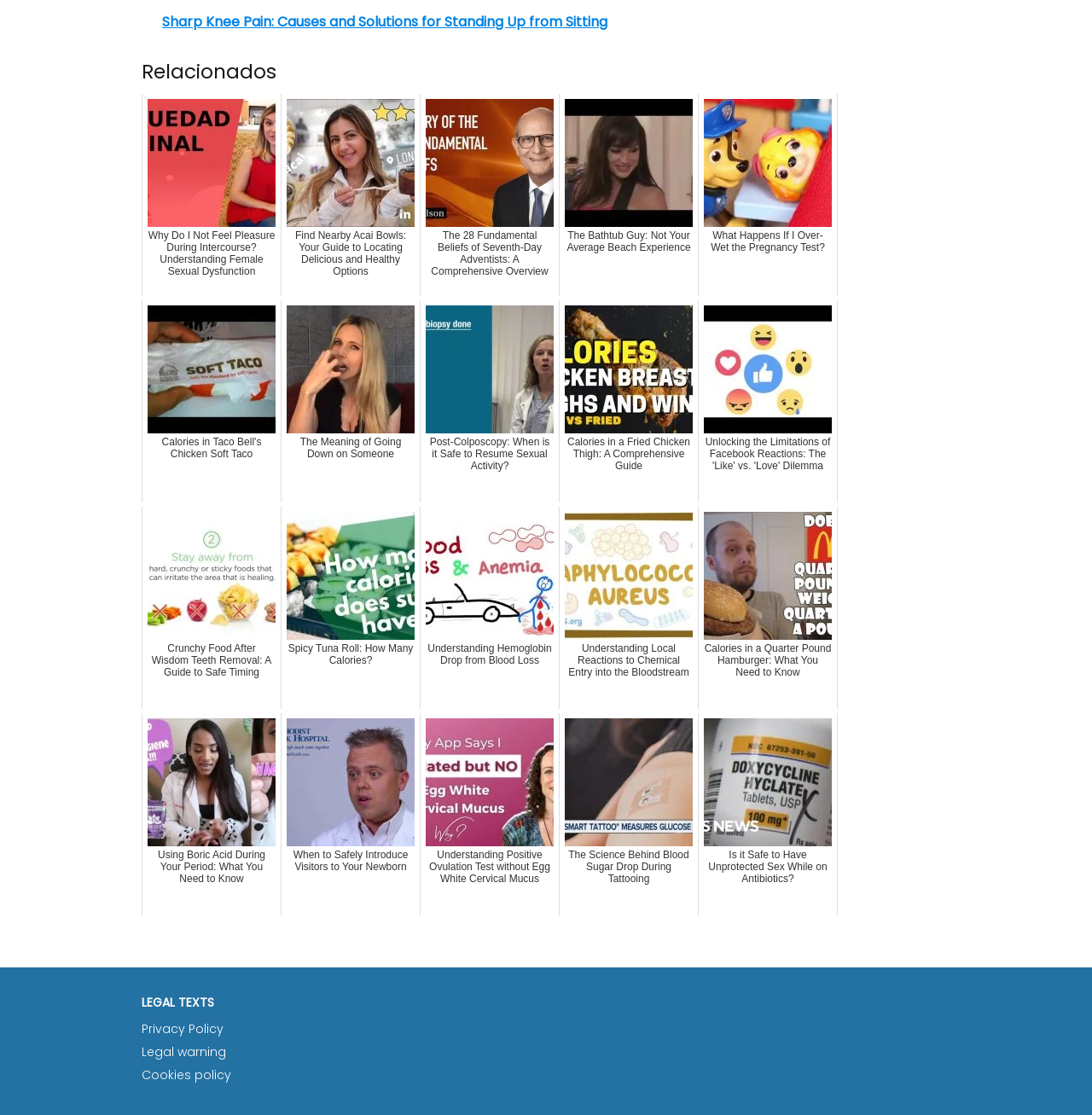Find the bounding box coordinates of the element you need to click on to perform this action: 'Explore 'Understanding Hemoglobin Drop from Blood Loss''. The coordinates should be represented by four float values between 0 and 1, in the format [left, top, right, bottom].

[0.384, 0.454, 0.512, 0.635]